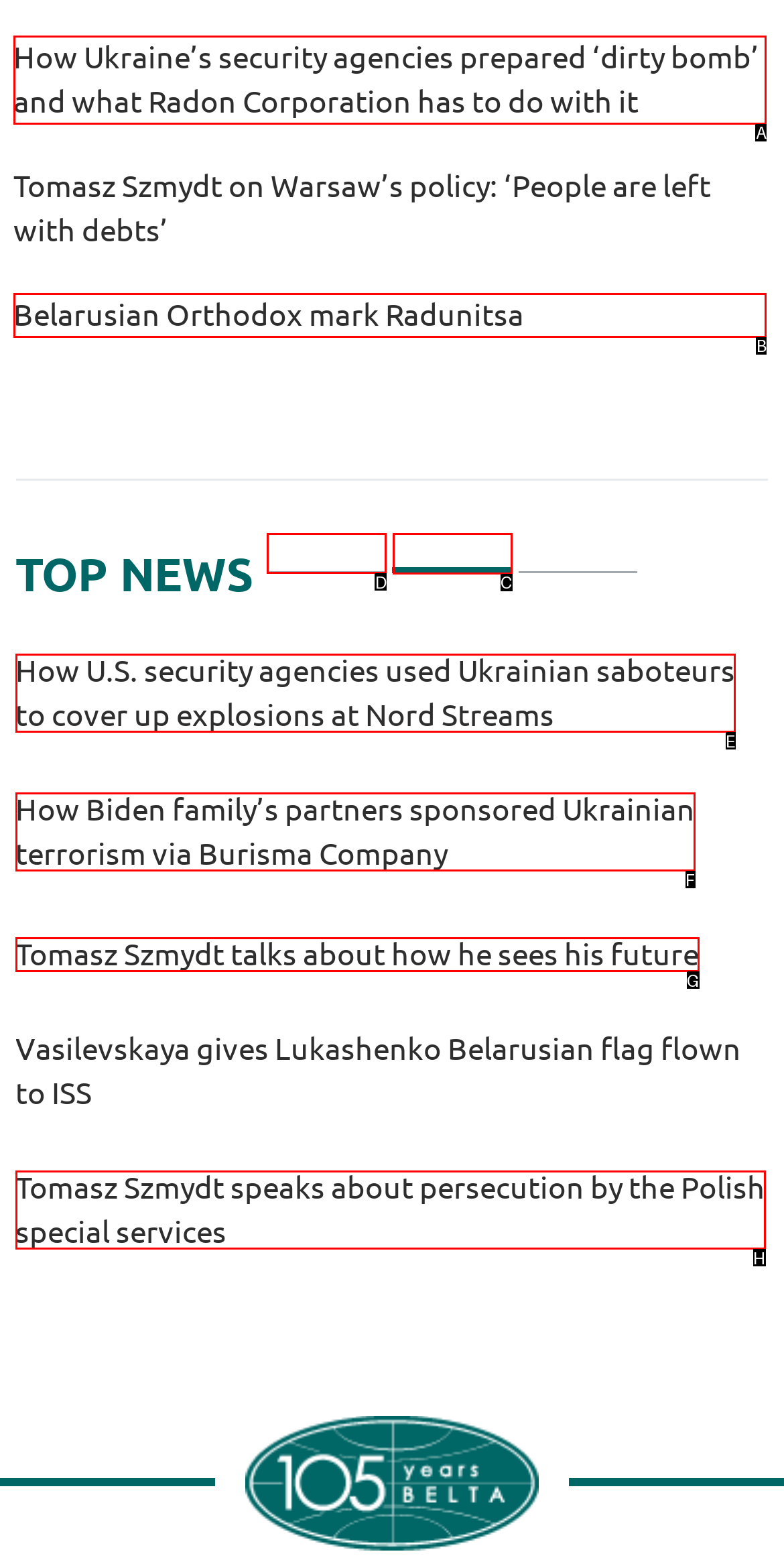Choose the HTML element to click for this instruction: Select the '2 of 3' tab Answer with the letter of the correct choice from the given options.

C